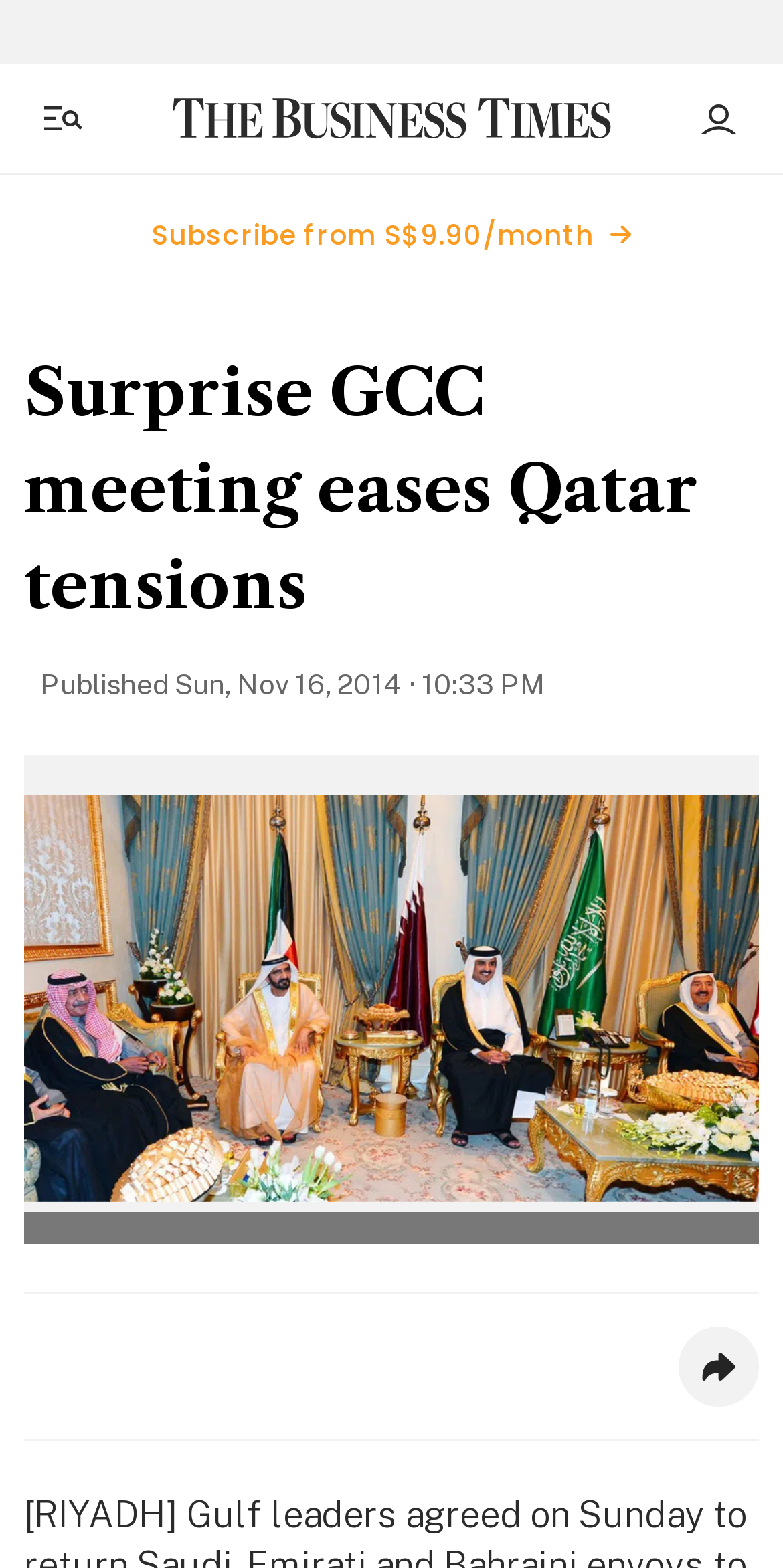Is there an image related to the article? Based on the screenshot, please respond with a single word or phrase.

Yes